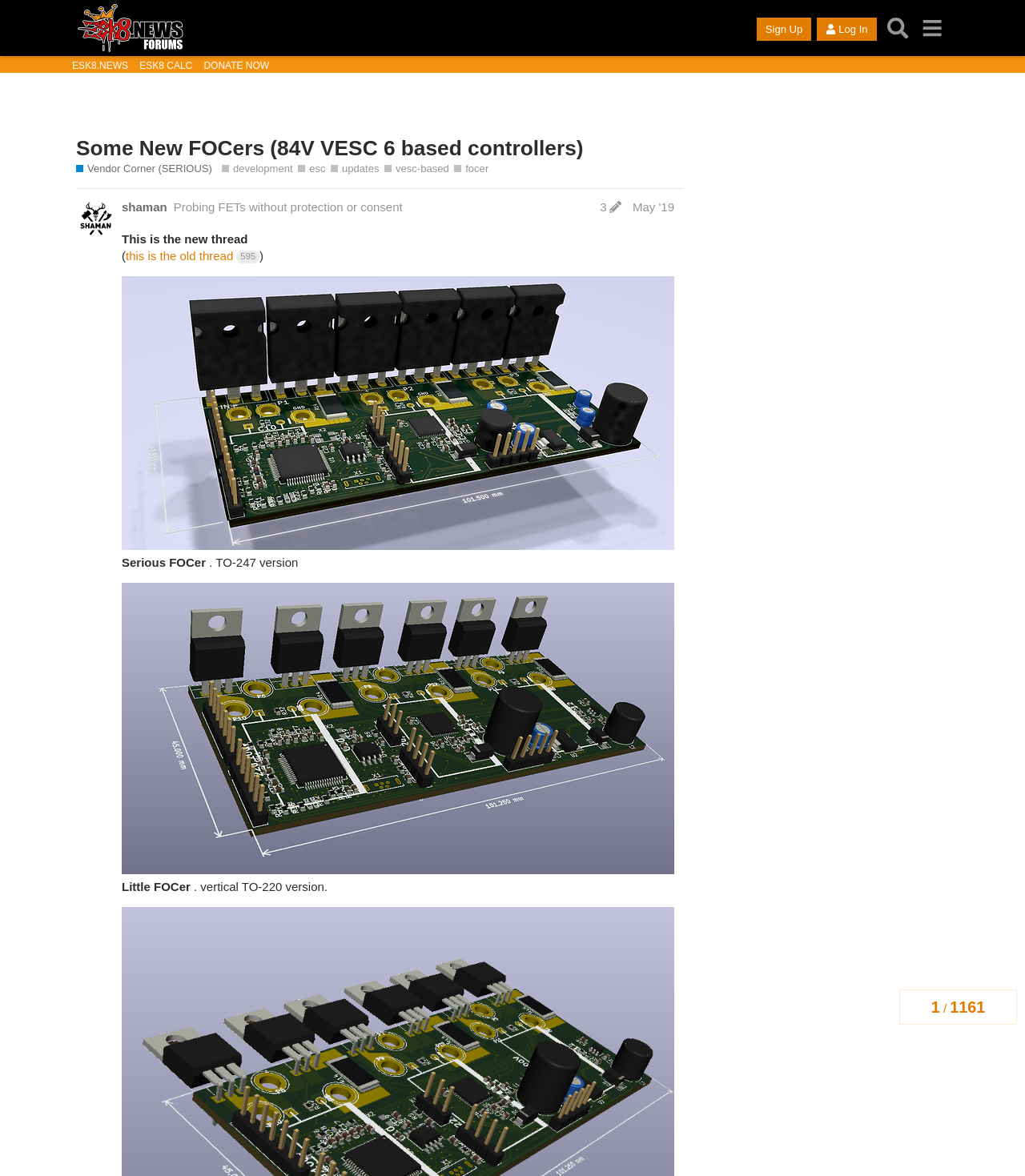Please provide the bounding box coordinates in the format (top-left x, top-left y, bottom-right x, bottom-right y). Remember, all values are floating point numbers between 0 and 1. What is the bounding box coordinate of the region described as: Vendor Corner (SERIOUS)

[0.074, 0.137, 0.207, 0.15]